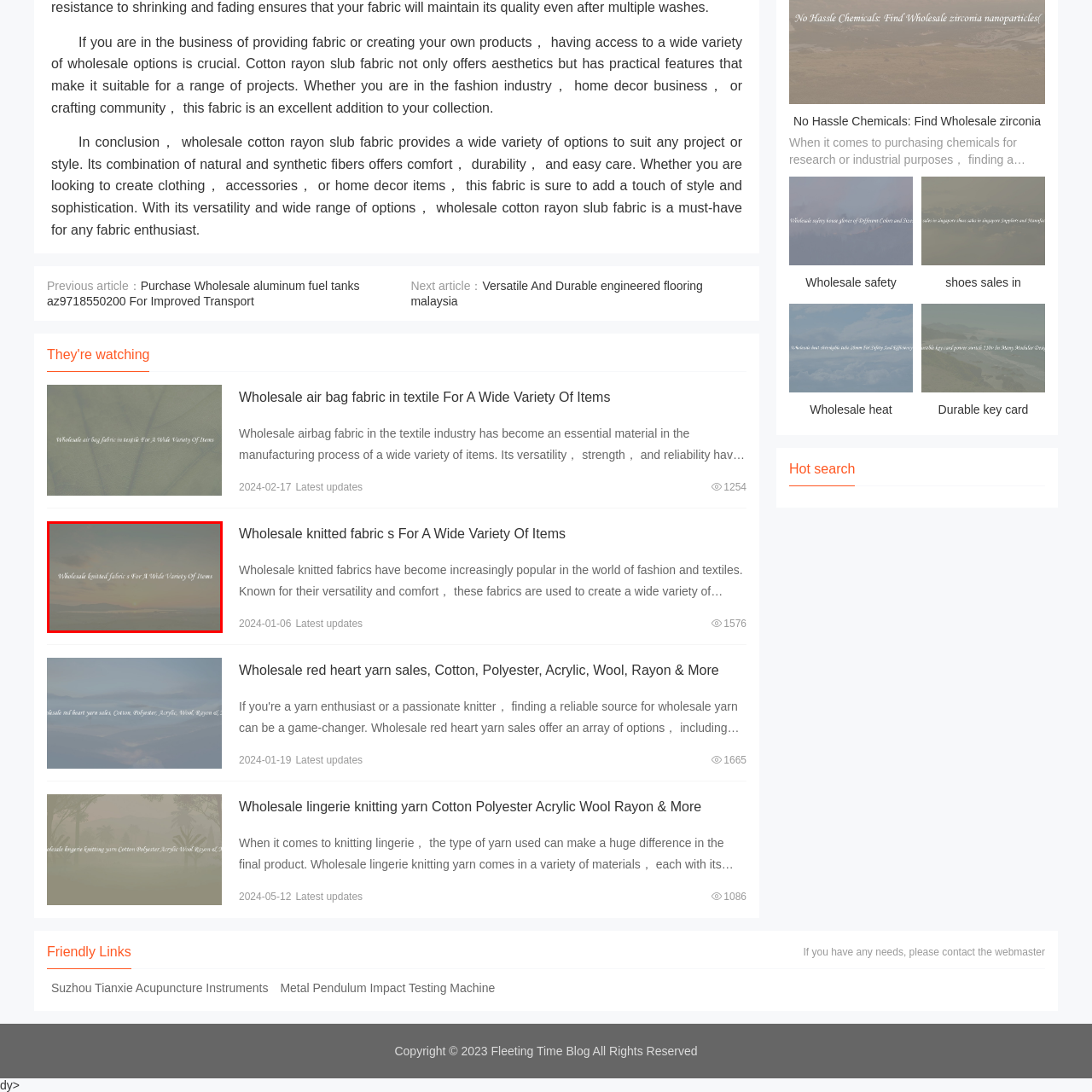Generate an elaborate caption for the image highlighted within the red boundary.

The image showcases a scenic background, characterized by a tranquil landscape featuring distant mountains and a serene body of water, likely reflecting the soft hues of a sunset or sunrise. Overlaying this picturesque view is the text "Wholesale knitted fabric's For A Wide Variety Of Items," emphasizing the theme of textile and fabric options available for various applications. This caption indicates a focus on the versatility and appeal of wholesale knitted fabrics, tailored for those in industries ranging from fashion to home decor. The aesthetic visual combined with the informative text makes this image an inviting representation of the fabric's potential in creative projects.